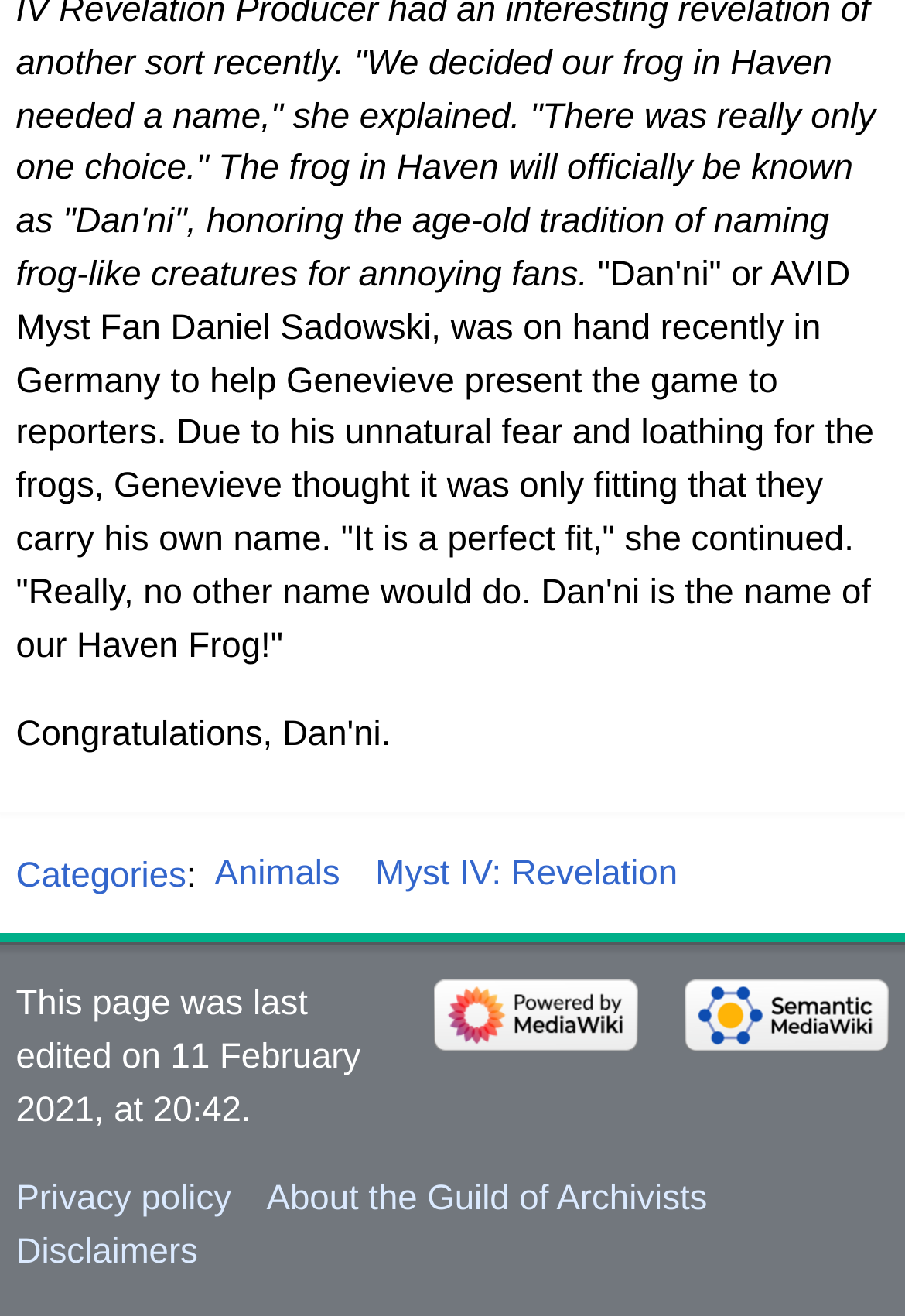Determine the bounding box coordinates of the clickable region to execute the instruction: "Learn about the Guild of Archivists". The coordinates should be four float numbers between 0 and 1, denoted as [left, top, right, bottom].

[0.295, 0.896, 0.782, 0.926]